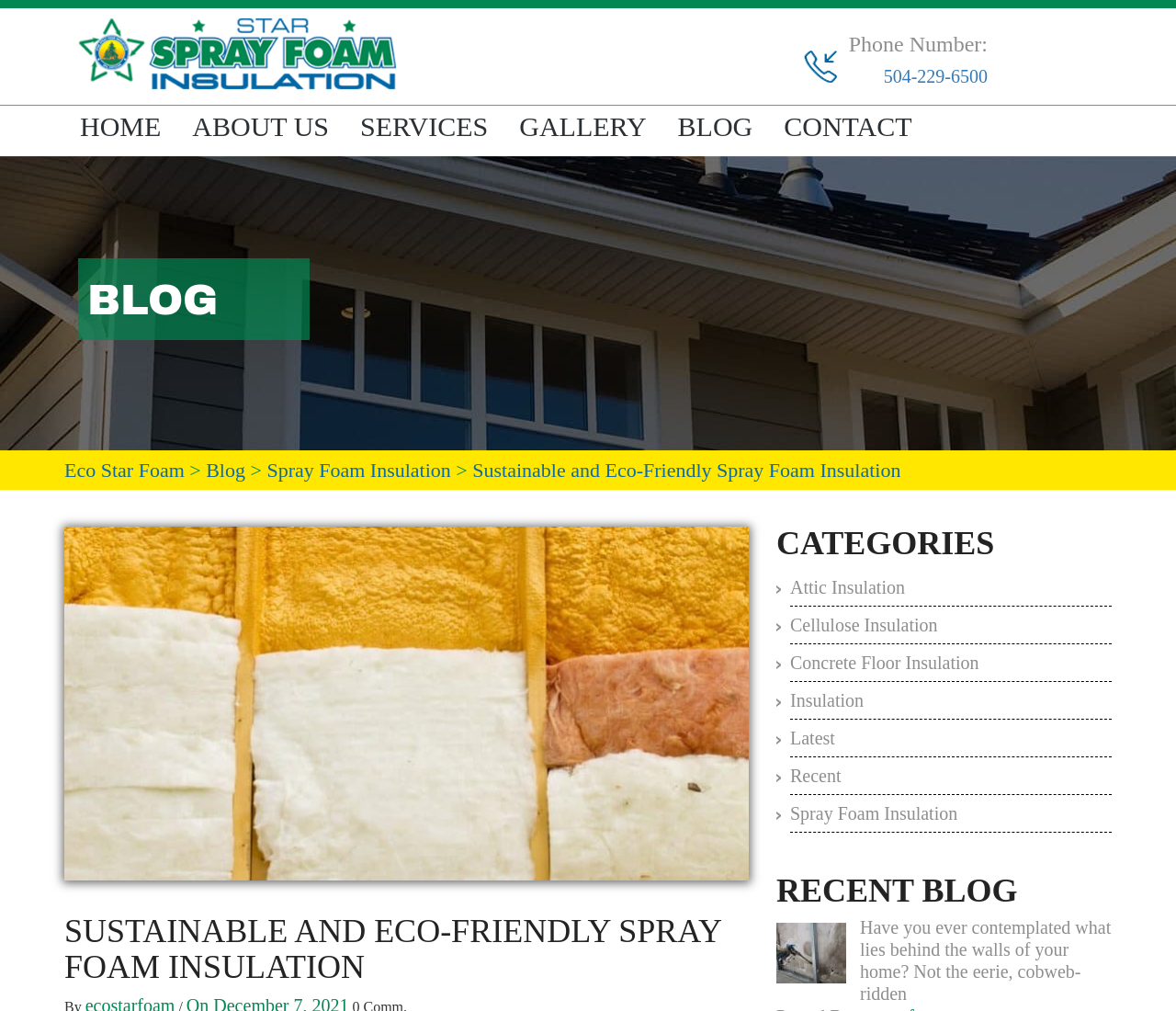Based on the image, provide a detailed and complete answer to the question: 
What is the title of the latest blog post?

I looked at the 'RECENT BLOG' section and found the title of the latest blog post, which is 'Have you ever contemplated what lies behind the walls of your home?'.